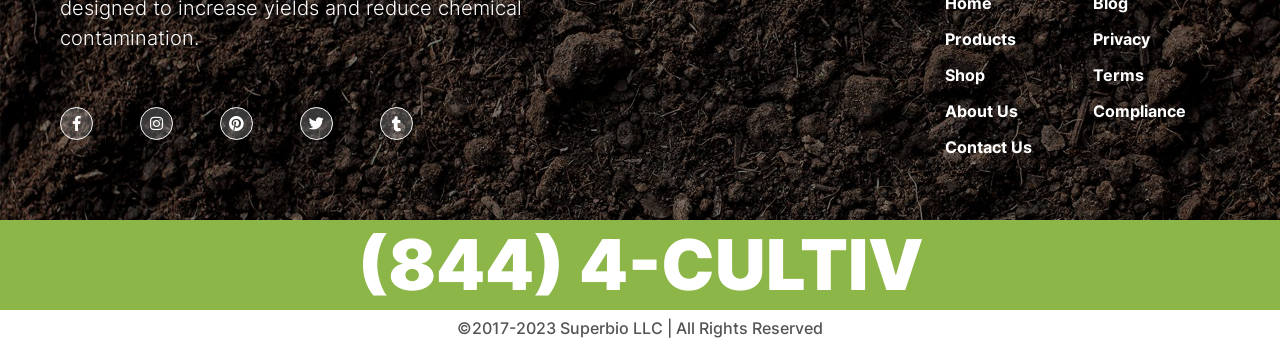Find and provide the bounding box coordinates for the UI element described with: "Contact Us".

[0.738, 0.39, 0.838, 0.459]